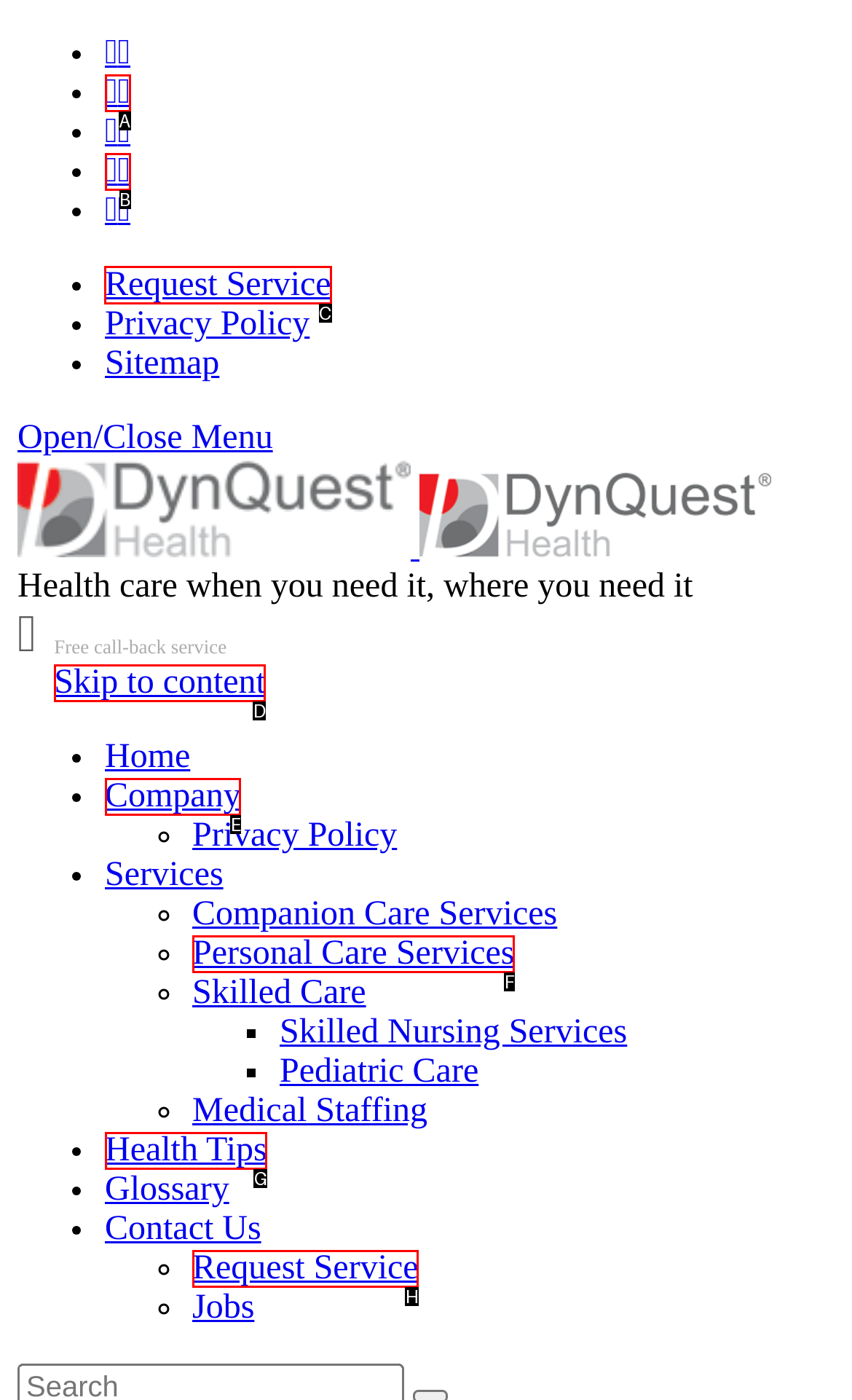Choose the HTML element that needs to be clicked for the given task: Click on Request Service Respond by giving the letter of the chosen option.

C